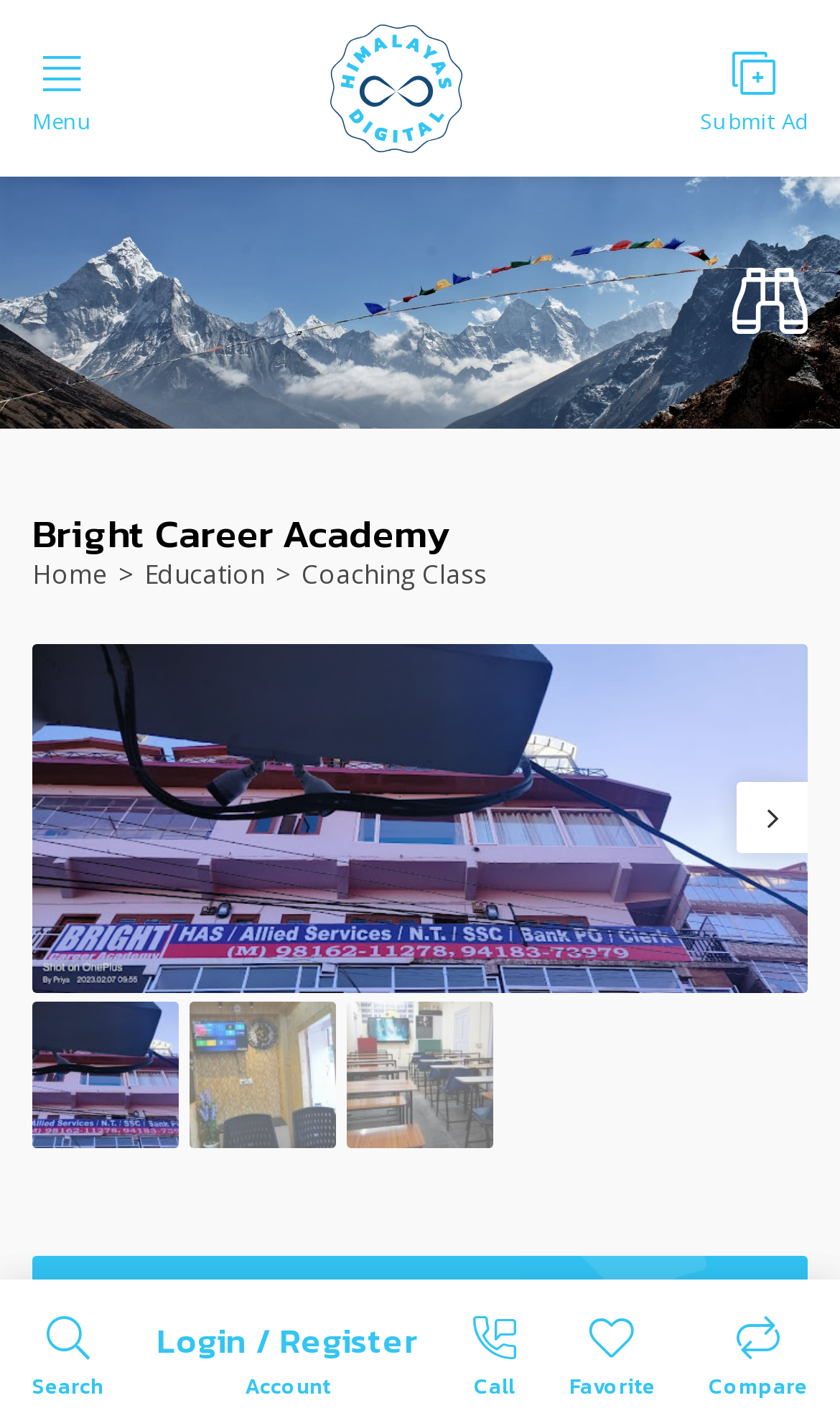Summarize the webpage comprehensively, mentioning all visible components.

The webpage is about Bright Career Academy, a coaching center in Shimla. At the top left, there is a menu icon. Next to it, there is a link with an image, which is likely the logo of the academy. On the top right, there are several links, including "Submit Ad", "Search", "Login / Register Account", "Call", "Favorite", and "Compare".

Below the top section, there is a heading that reads "Bright Career Academy". Underneath the heading, there are three links: "Home", "Education", and "Coaching Class", which are likely the main navigation links of the website.

On the right side of the page, there is a section with a link that has an icon, which is not described. Below this section, there is another link that spans the entire width of the page.

At the bottom of the page, there are several links, including "Search", "Login / Register Account", "Call", "Favorite", and "Compare", which are likely the same links as those at the top right.